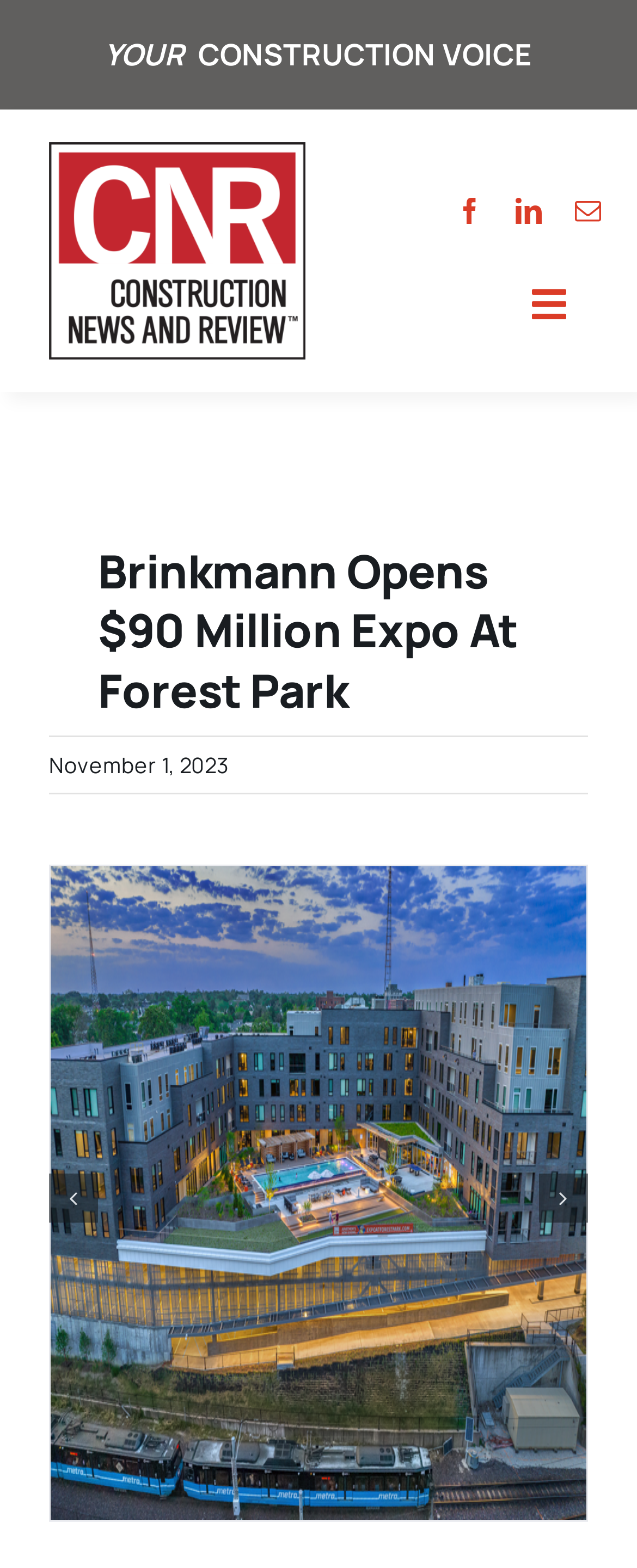Bounding box coordinates are to be given in the format (top-left x, top-left y, bottom-right x, bottom-right y). All values must be floating point numbers between 0 and 1. Provide the bounding box coordinate for the UI element described as: aria-label="Briinkmann Expo at Forest Park"

[0.079, 0.552, 0.92, 0.575]